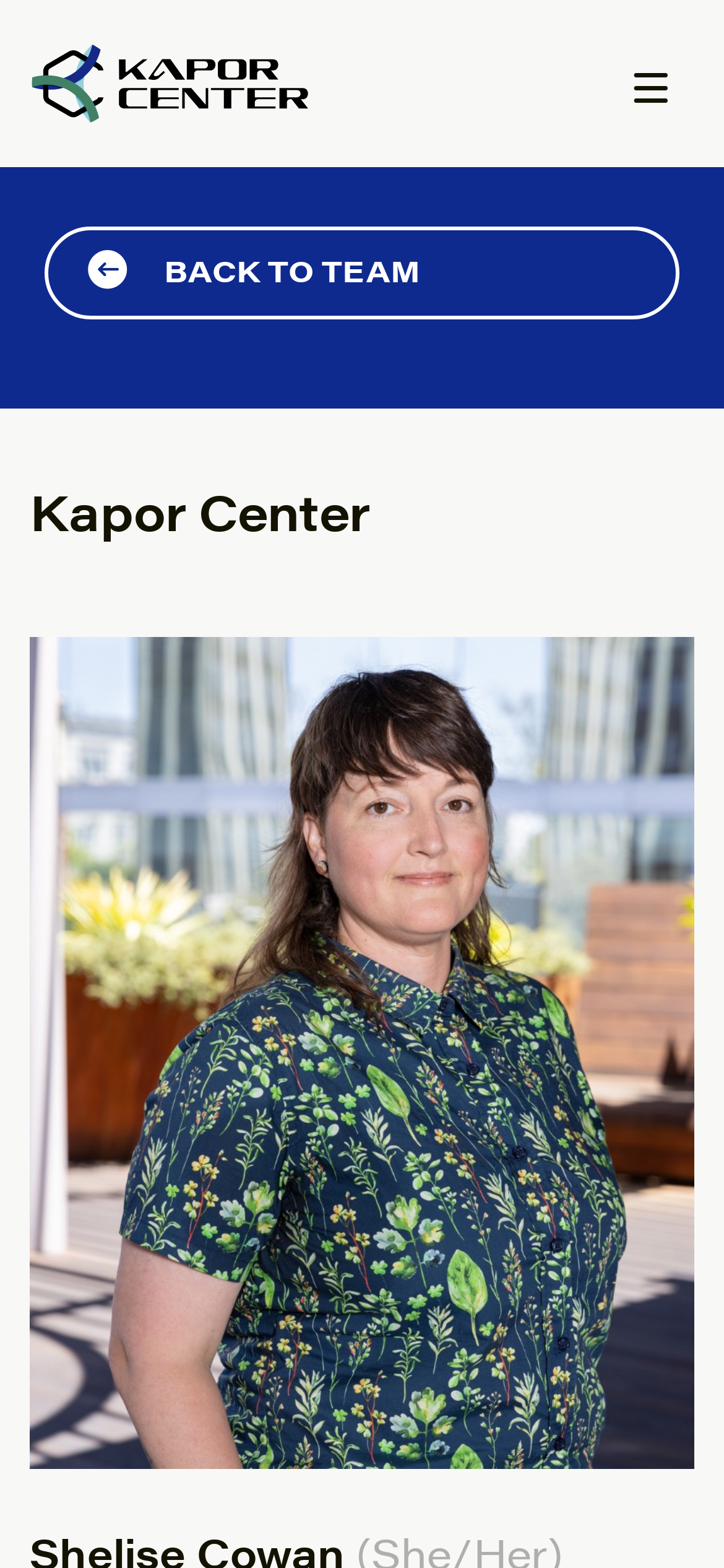Provide your answer in one word or a succinct phrase for the question: 
What is the image associated with the Kapor Center link?

Kapor Center